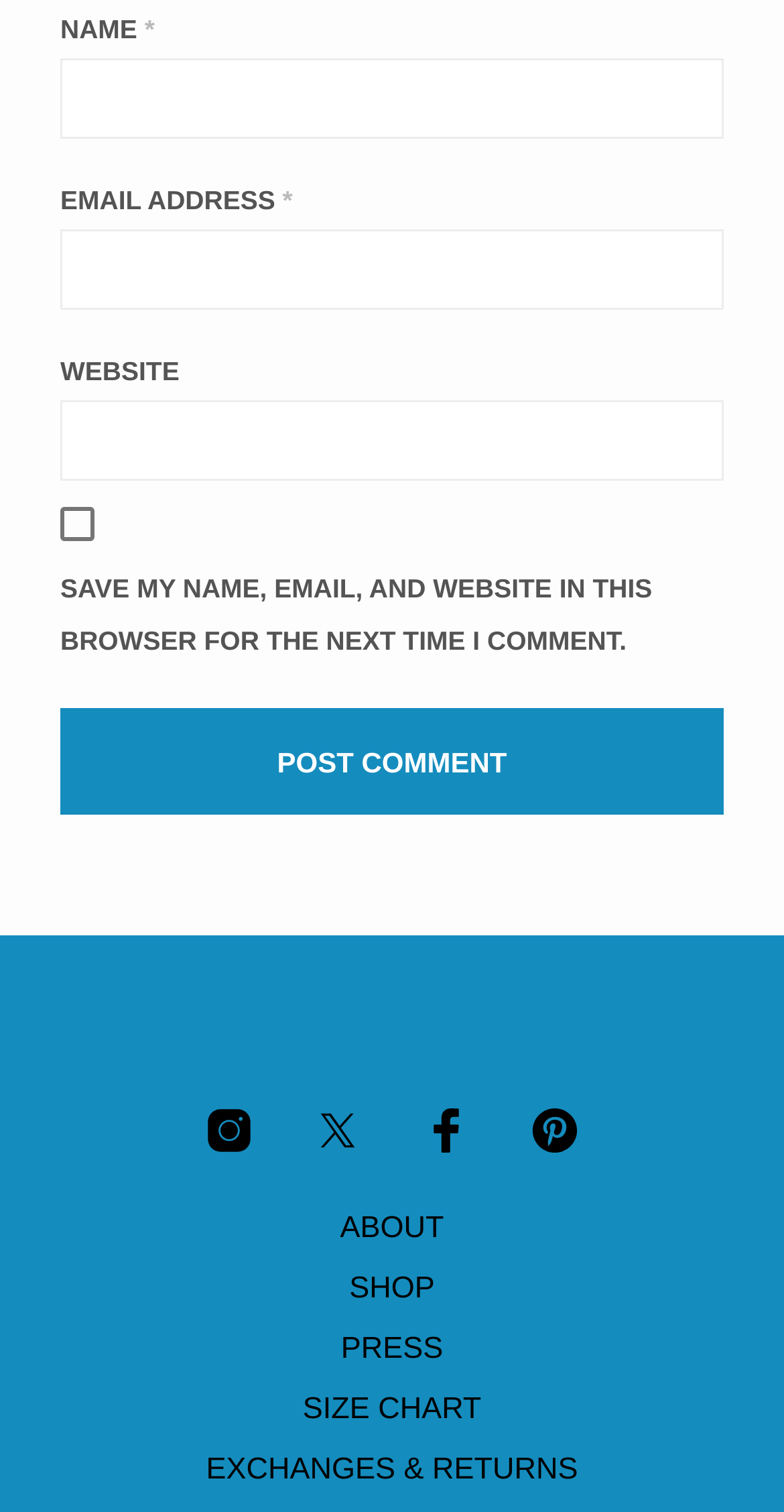Could you locate the bounding box coordinates for the section that should be clicked to accomplish this task: "Check the SAVE MY NAME, EMAIL, AND WEBSITE IN THIS BROWSER FOR THE NEXT TIME I COMMENT checkbox".

[0.077, 0.336, 0.121, 0.359]